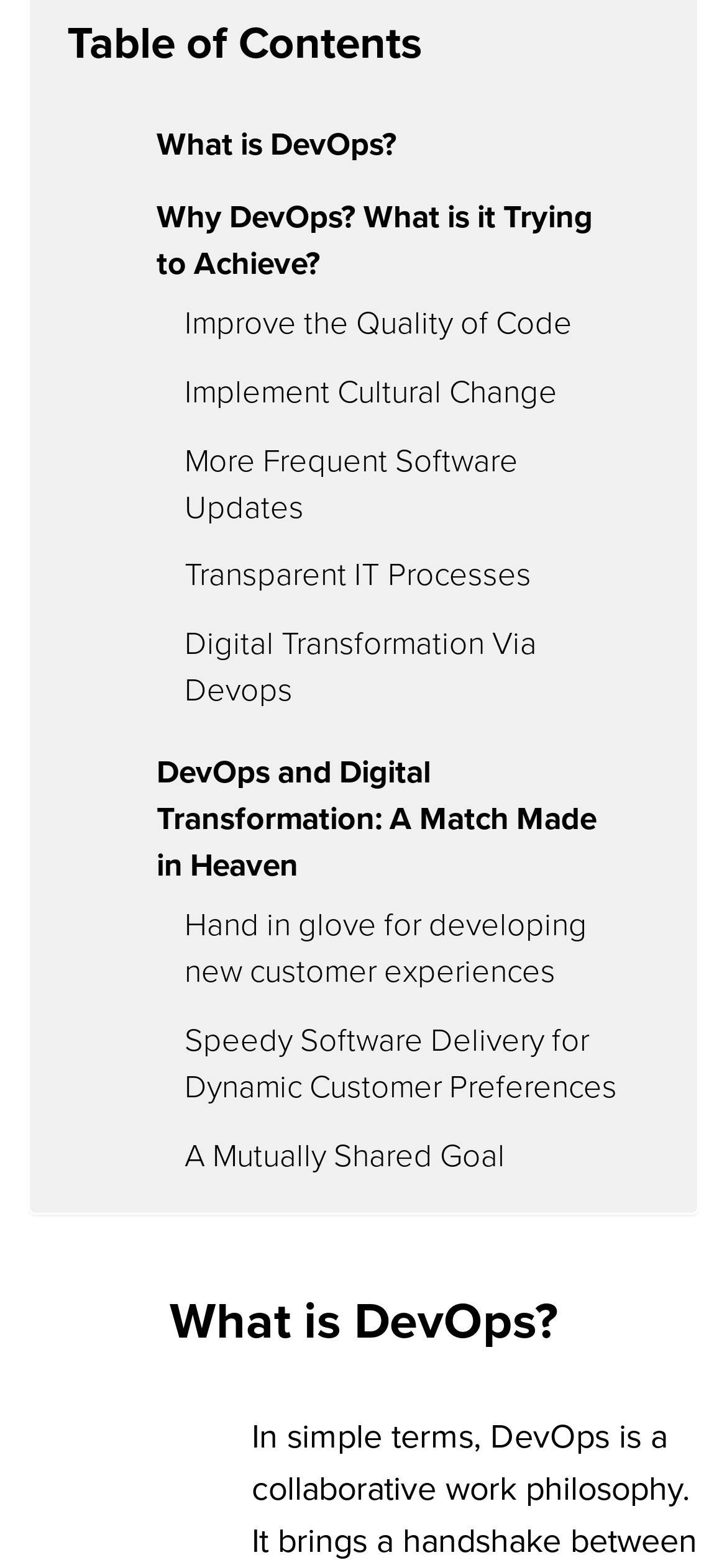Specify the bounding box coordinates (top-left x, top-left y, bottom-right x, bottom-right y) of the UI element in the screenshot that matches this description: A Mutually Shared Goal

[0.254, 0.722, 0.695, 0.752]